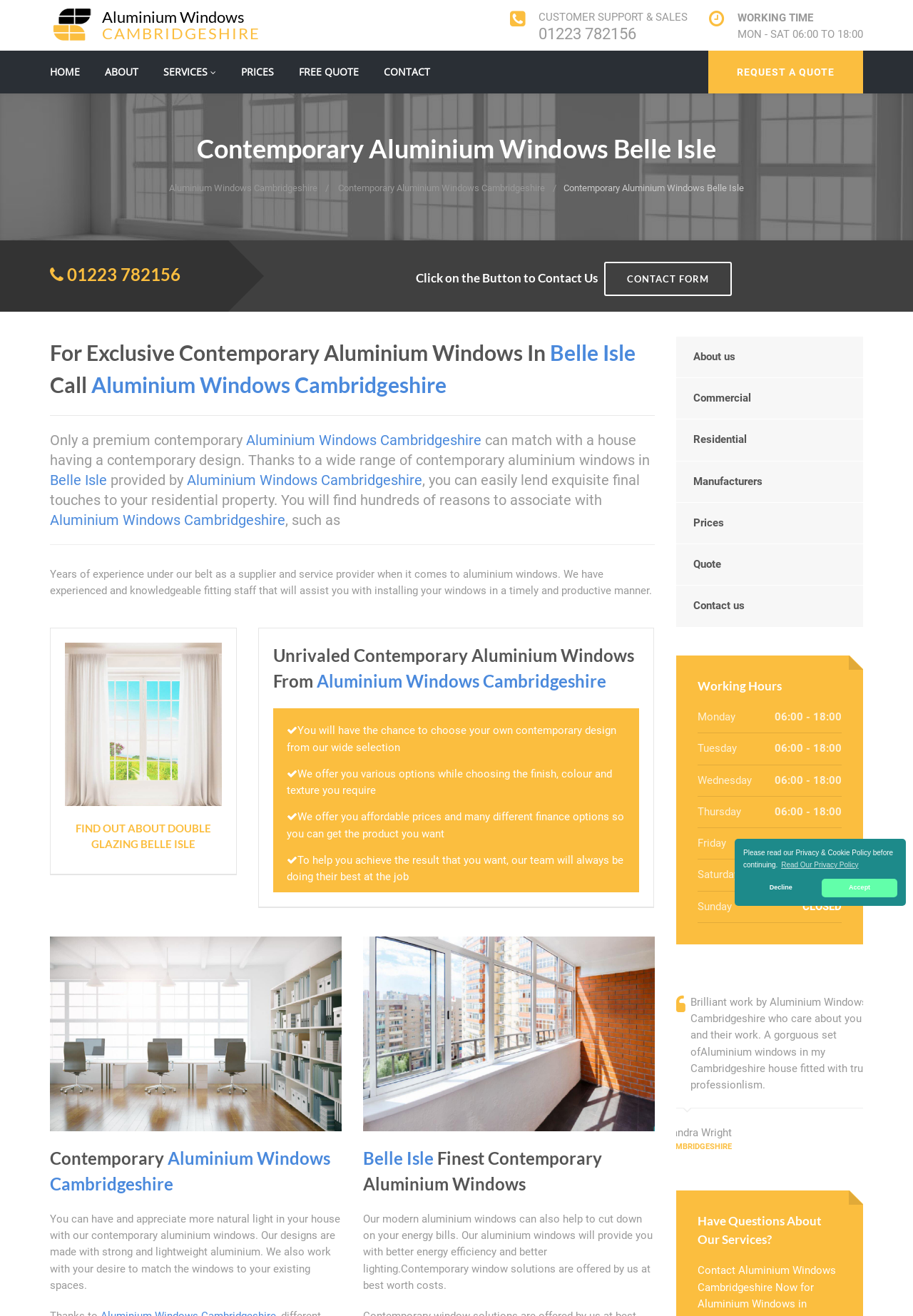Please specify the bounding box coordinates for the clickable region that will help you carry out the instruction: "Click on the 'REQUEST A QUOTE' button".

[0.776, 0.038, 0.945, 0.071]